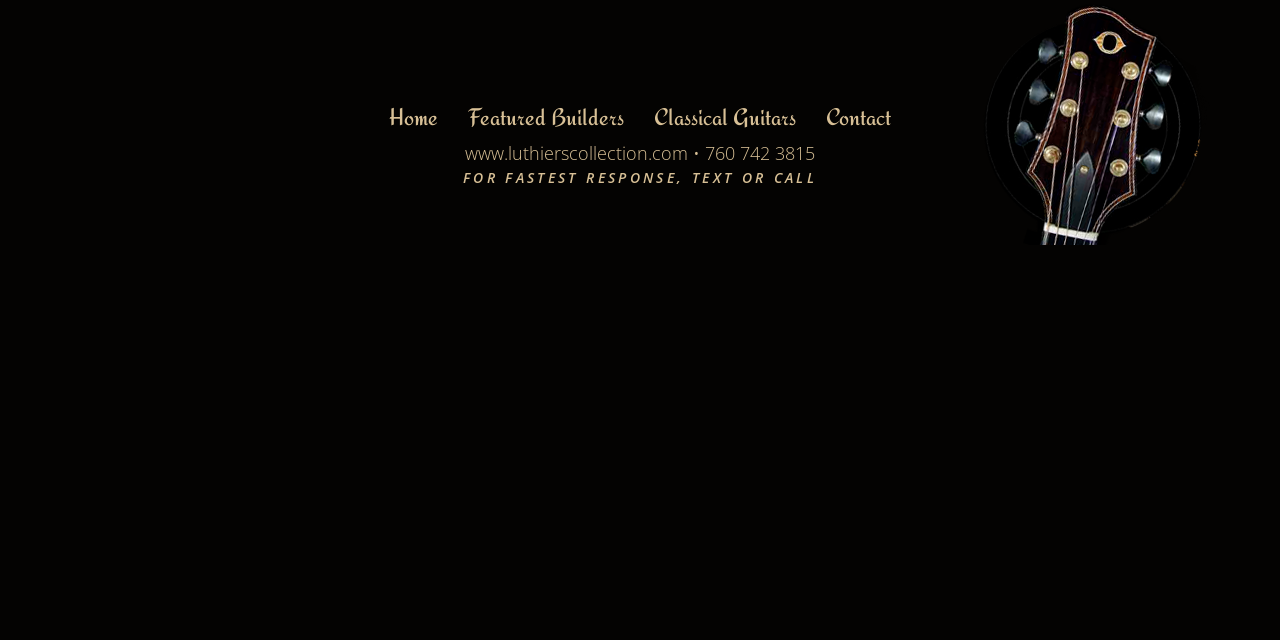Please specify the bounding box coordinates in the format (top-left x, top-left y, bottom-right x, bottom-right y), with values ranging from 0 to 1. Identify the bounding box for the UI component described as follows: Featured Builders

[0.366, 0.161, 0.488, 0.205]